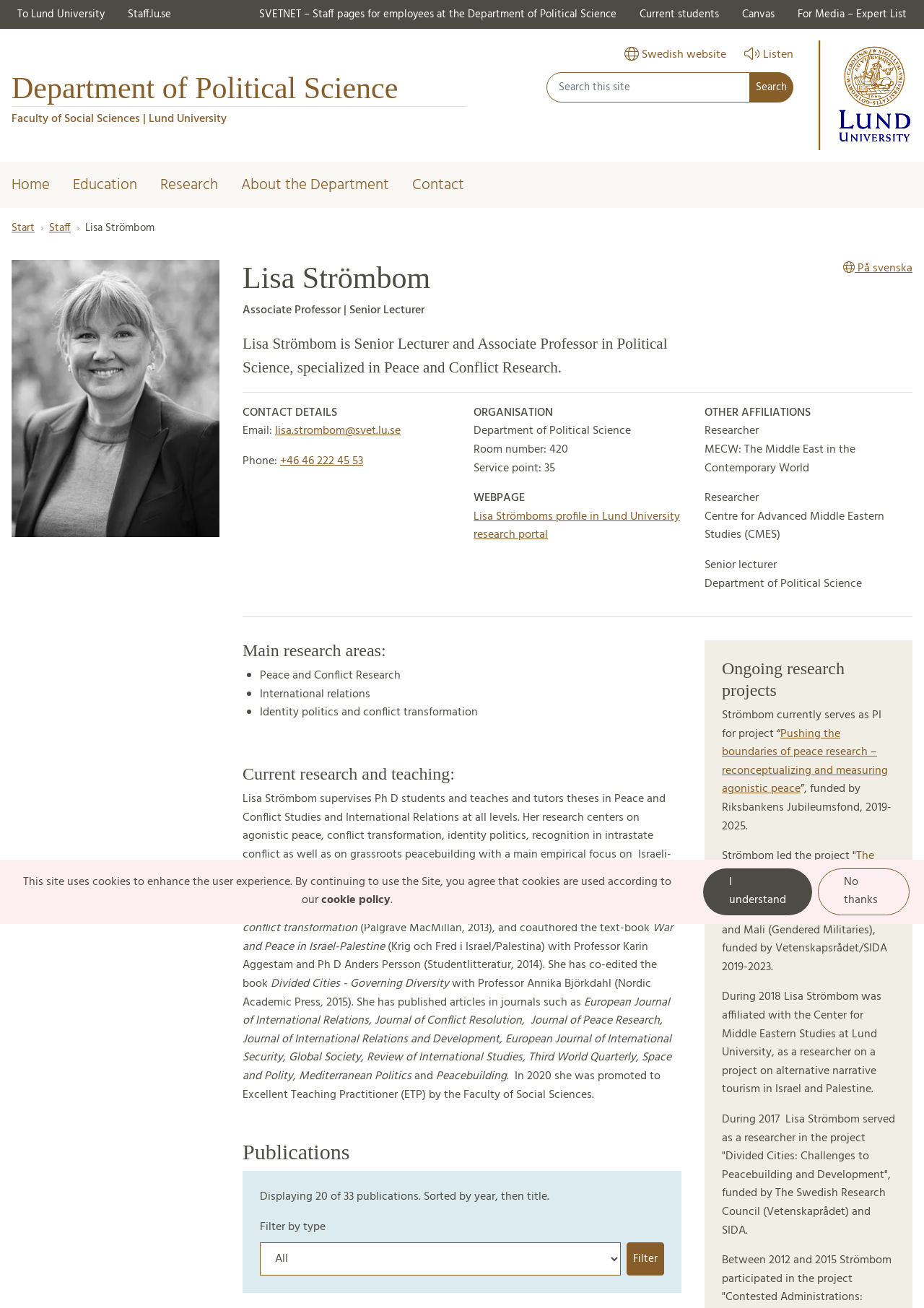Find and indicate the bounding box coordinates of the region you should select to follow the given instruction: "View Lisa Strömbom's profile in Lund University research portal".

[0.512, 0.388, 0.736, 0.416]